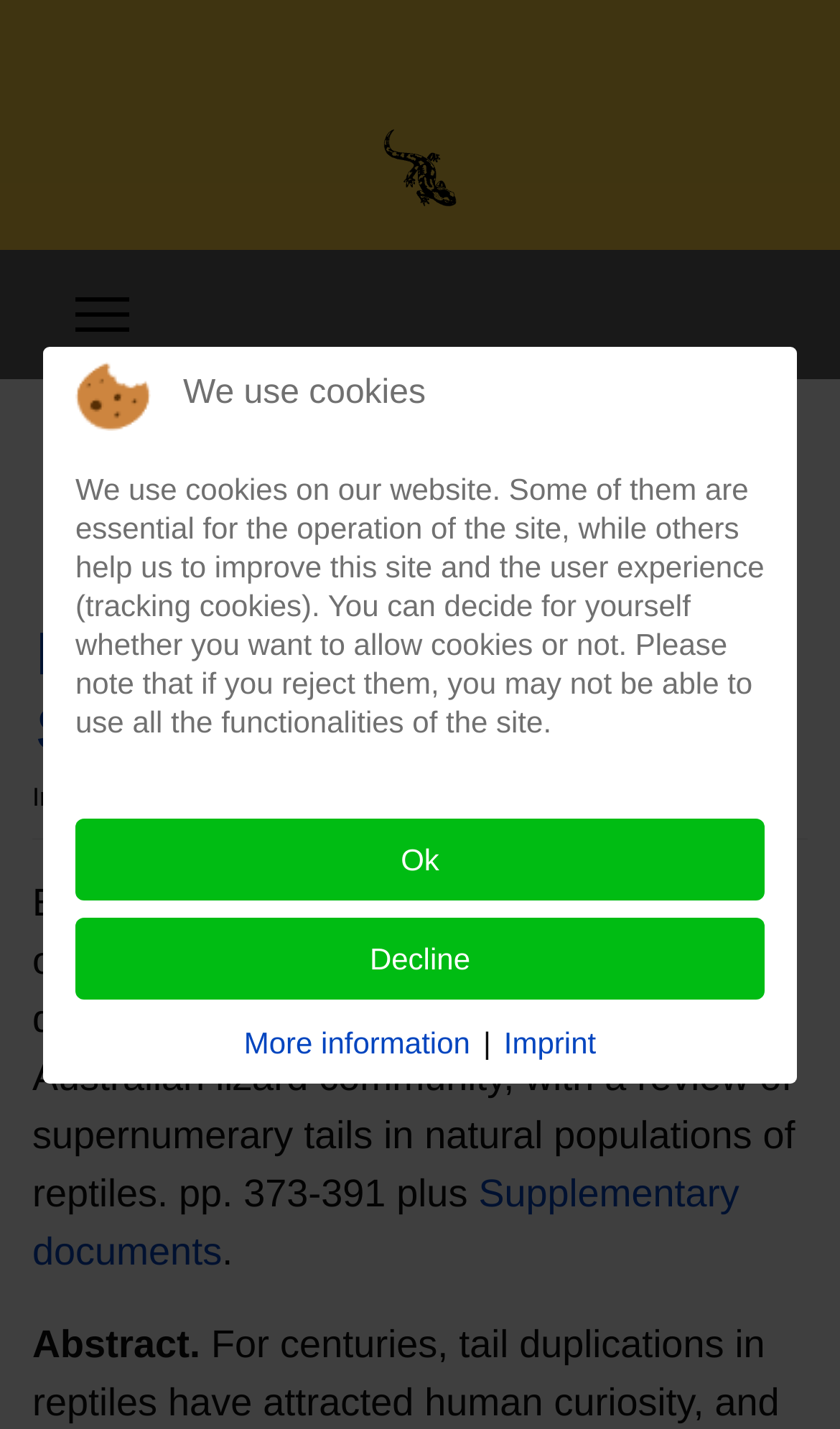Can you show the bounding box coordinates of the region to click on to complete the task described in the instruction: "Open the menu"?

[0.09, 0.175, 0.154, 0.265]